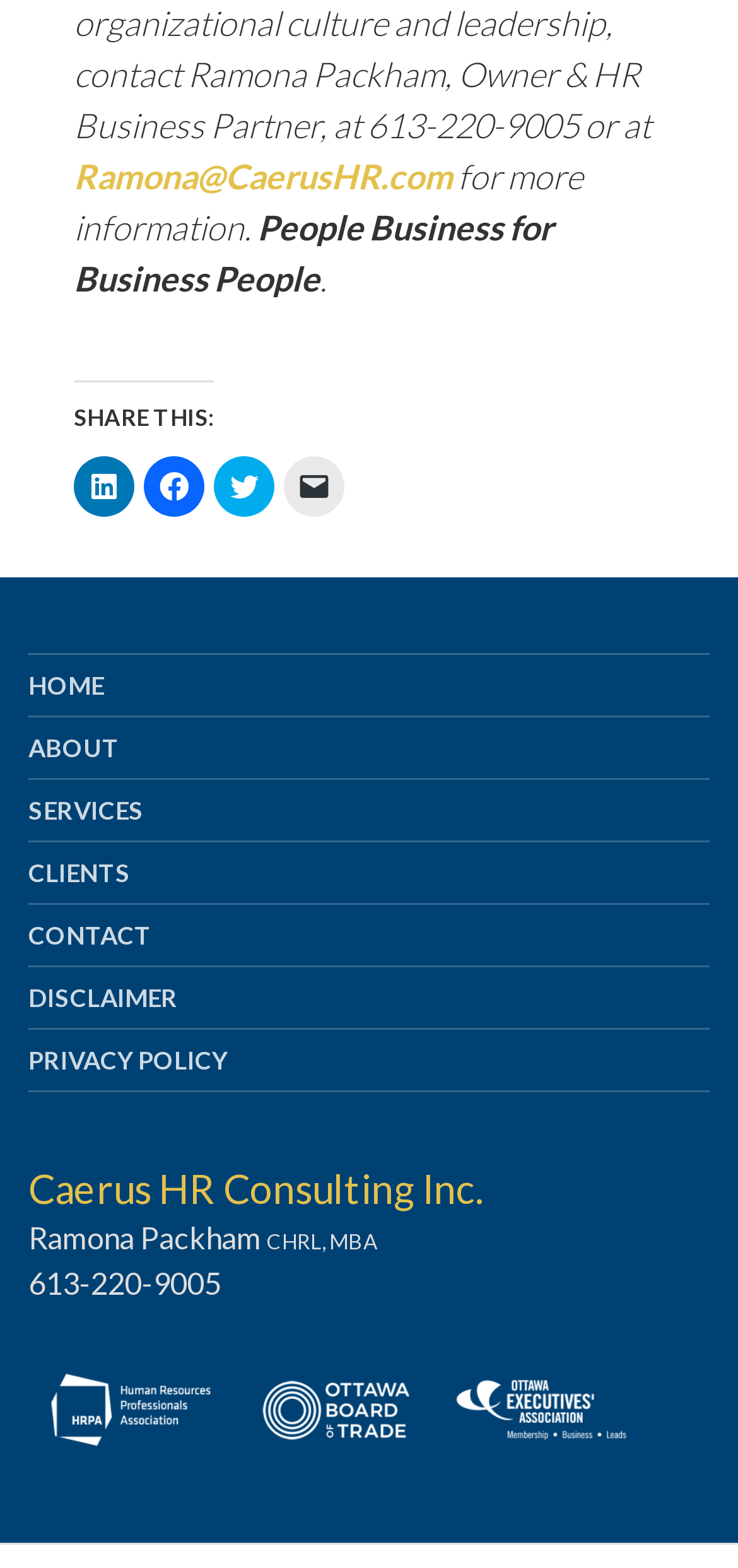How many navigation links are there?
Using the image as a reference, deliver a detailed and thorough answer to the question.

There are six navigation links located at the top of the page, which are HOME, ABOUT, SERVICES, CLIENTS, CONTACT, and DISCLAIMER.